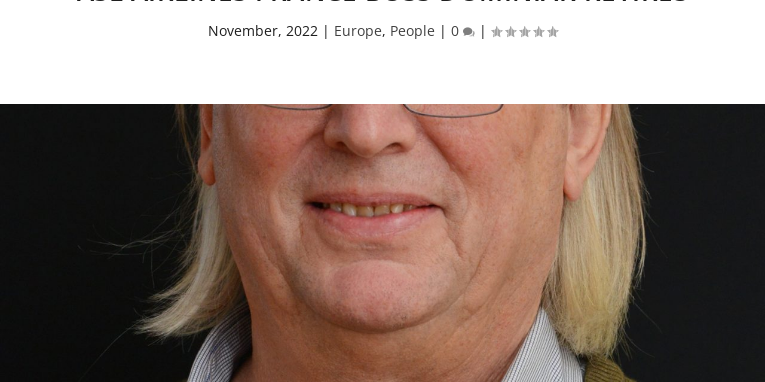Generate a detailed caption for the image.

The image features Jean-François Dominiak, the chief executive of ASL Airlines France, who is set to retire at the end of November 2022 after more than two decades in leadership. In the photograph, Dominiak smiles gently, capturing a moment of reflection as he prepares to embark on new ventures following a notable career in the aviation industry. The background is dark, providing a striking contrast that highlights his features, including light-colored hair and glasses. Accompanying the image, the context details his long service and contributions to the airline, emphasizing a significant transition for both him and the company.